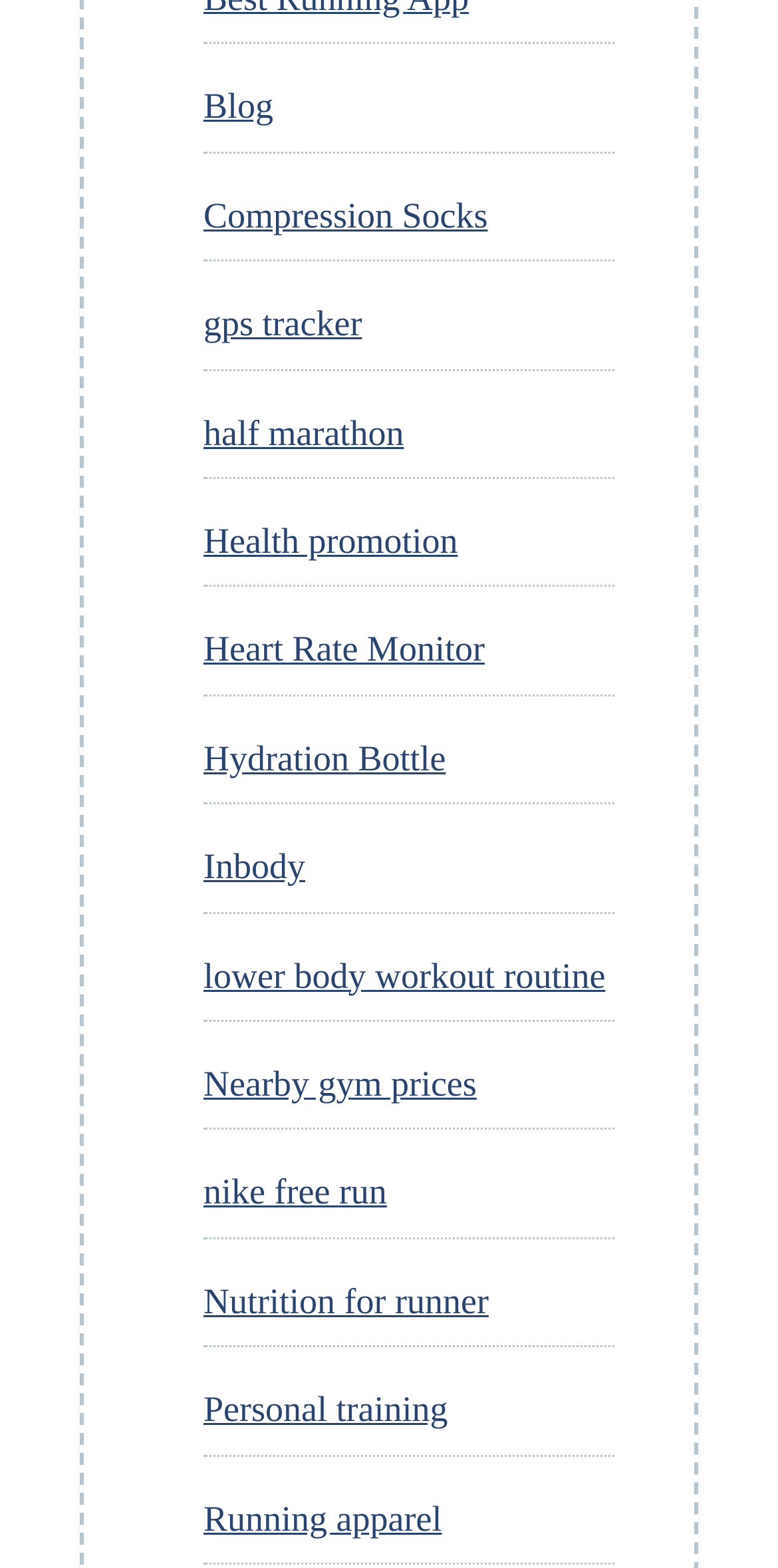Could you determine the bounding box coordinates of the clickable element to complete the instruction: "Explore the 'Heart Rate Monitor' section"? Provide the coordinates as four float numbers between 0 and 1, i.e., [left, top, right, bottom].

[0.262, 0.401, 0.623, 0.427]